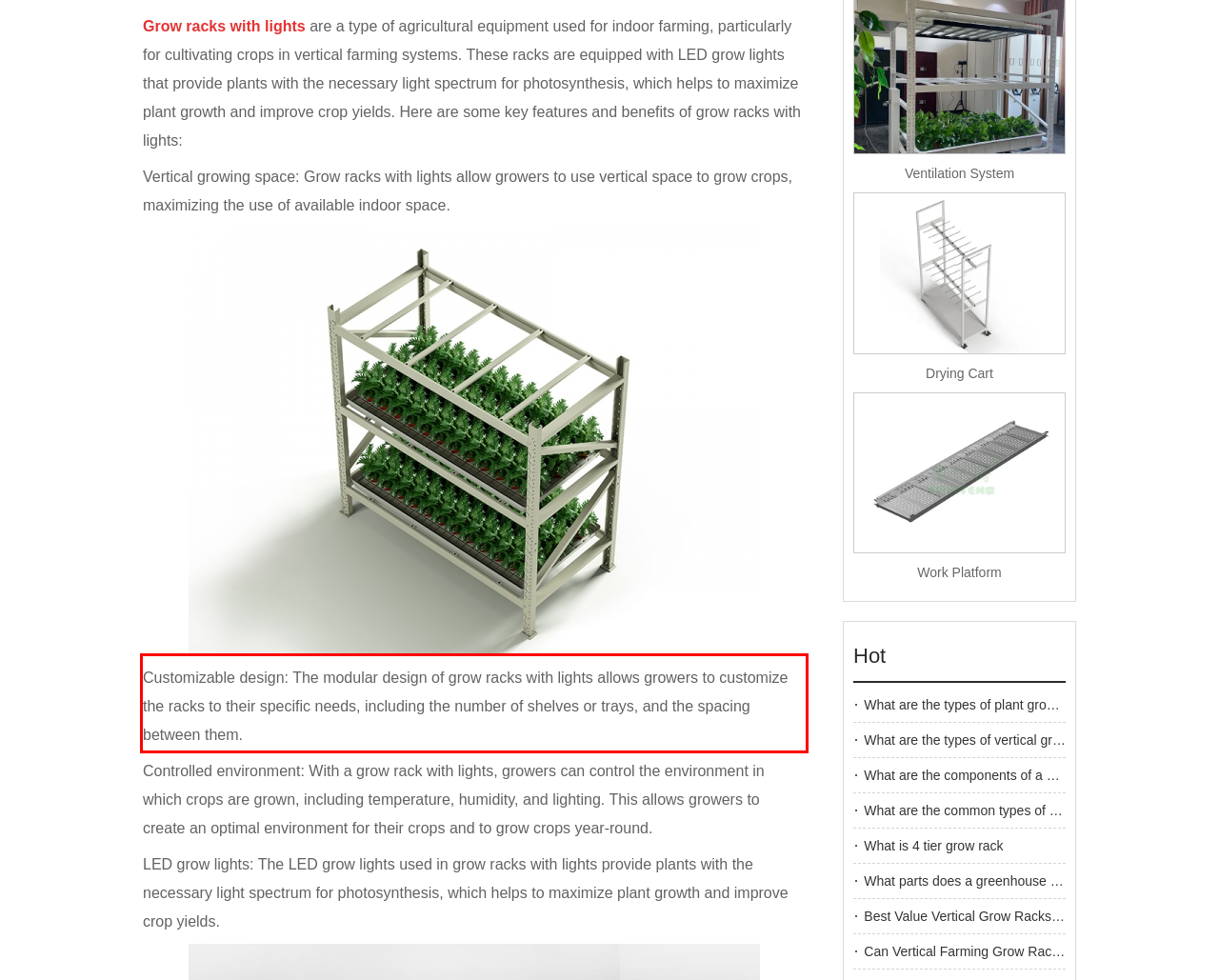With the provided screenshot of a webpage, locate the red bounding box and perform OCR to extract the text content inside it.

Customizable design: The modular design of grow racks with lights allows growers to customize the racks to their specific needs, including the number of shelves or trays, and the spacing between them.